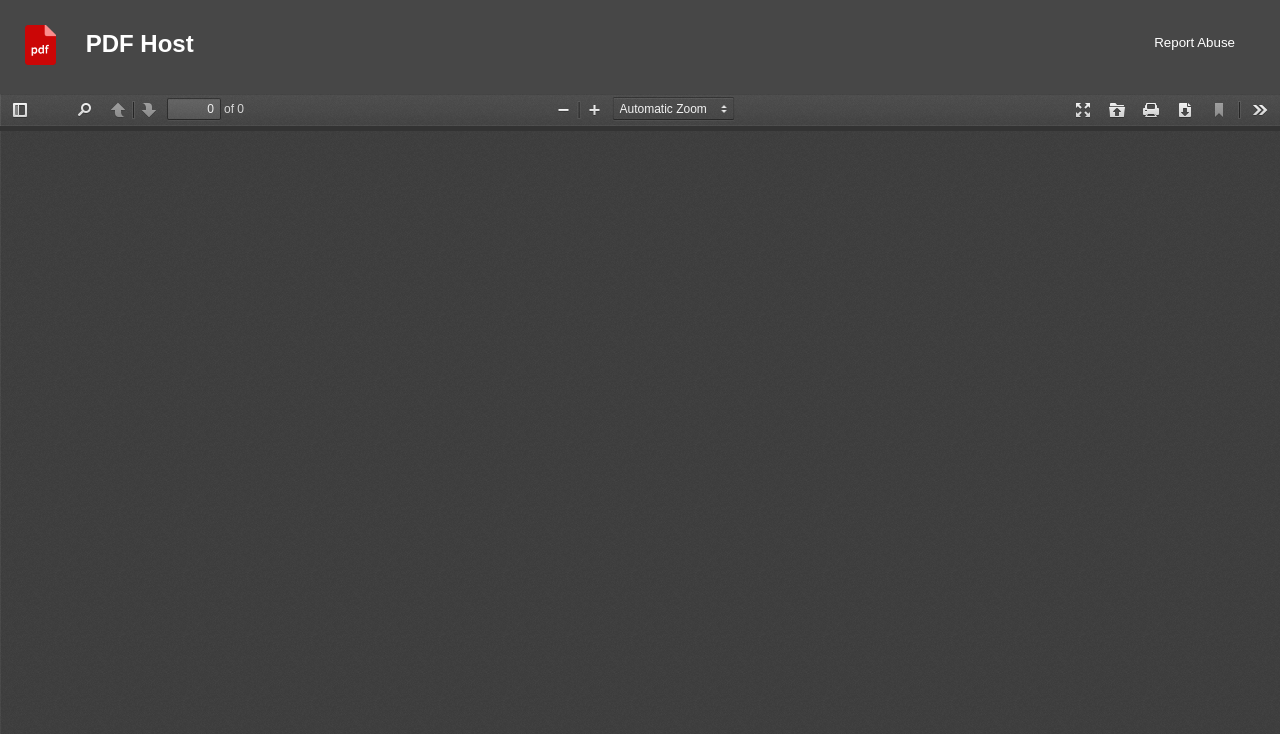Please locate the bounding box coordinates of the element that needs to be clicked to achieve the following instruction: "Zoom in". The coordinates should be four float numbers between 0 and 1, i.e., [left, top, right, bottom].

[0.452, 0.132, 0.477, 0.166]